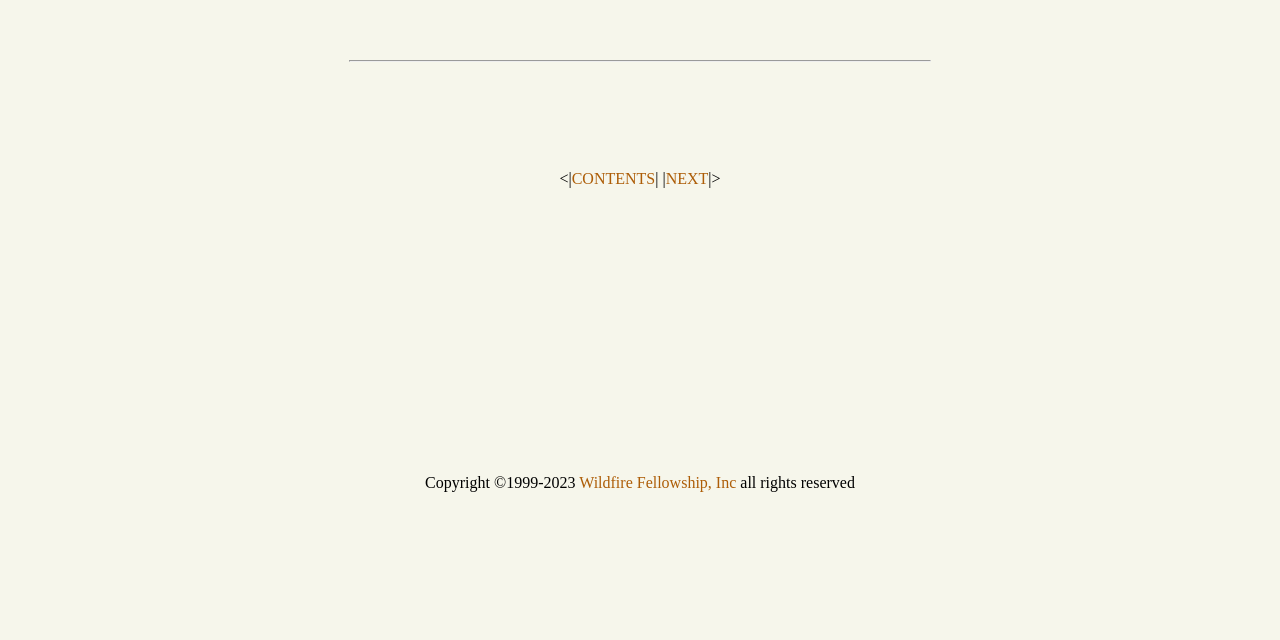Using the description: "Wildfire Fellowship, Inc", determine the UI element's bounding box coordinates. Ensure the coordinates are in the format of four float numbers between 0 and 1, i.e., [left, top, right, bottom].

[0.452, 0.741, 0.575, 0.767]